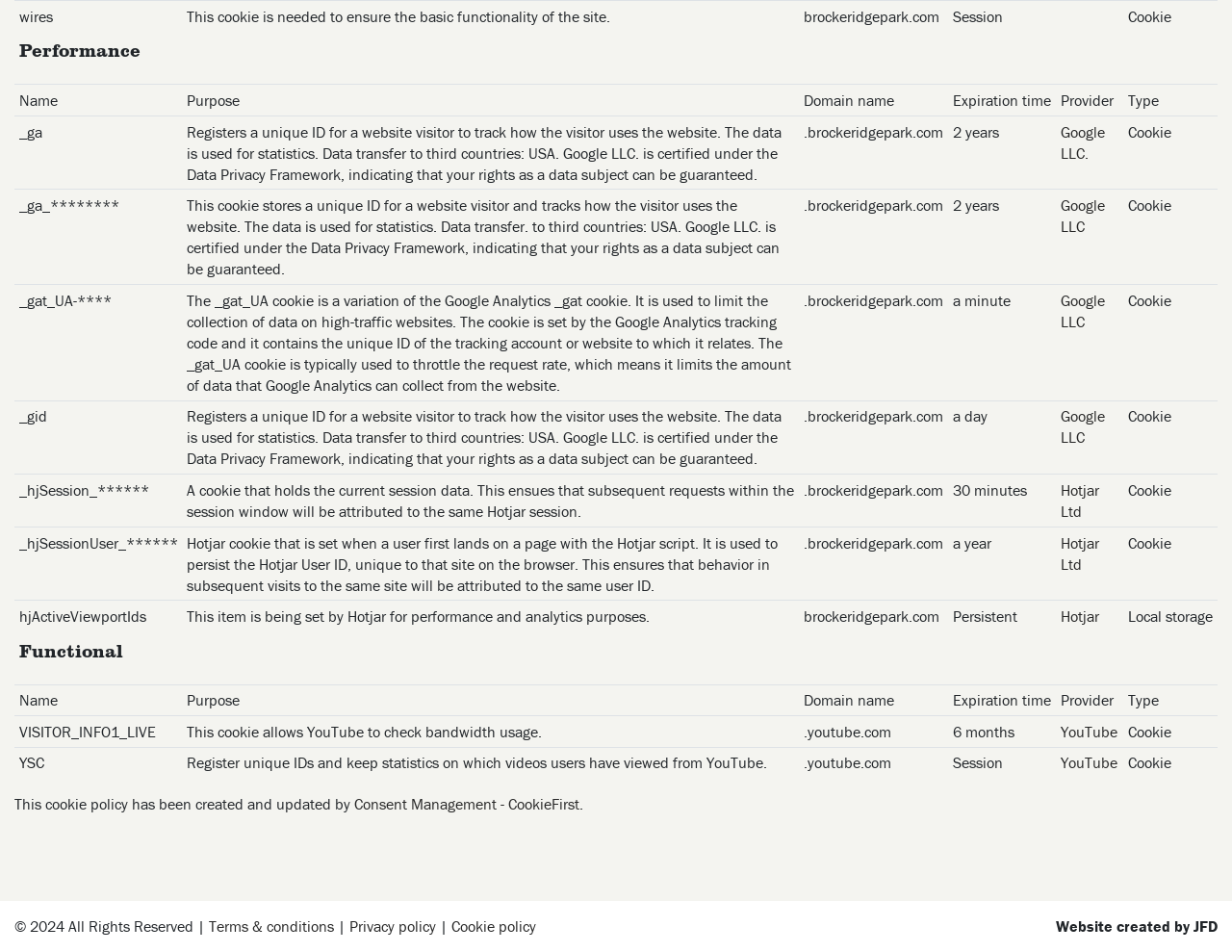Please identify the bounding box coordinates of the element on the webpage that should be clicked to follow this instruction: "View cookie details". The bounding box coordinates should be given as four float numbers between 0 and 1, formatted as [left, top, right, bottom].

[0.012, 0.122, 0.988, 0.199]